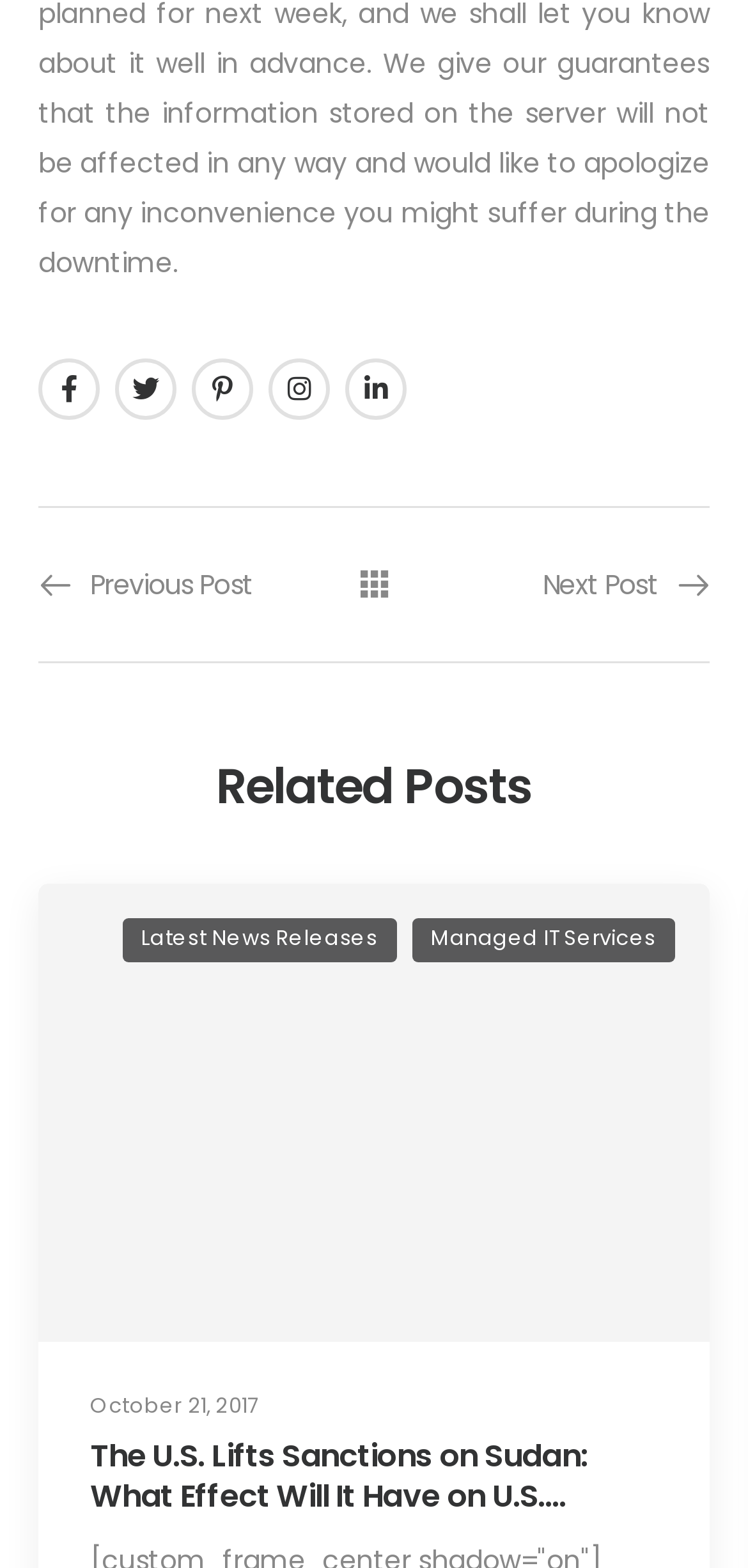Locate the bounding box coordinates of the region to be clicked to comply with the following instruction: "Read the article about The U.S. Lifts Sanctions on Sudan". The coordinates must be four float numbers between 0 and 1, in the form [left, top, right, bottom].

[0.121, 0.914, 0.873, 0.994]